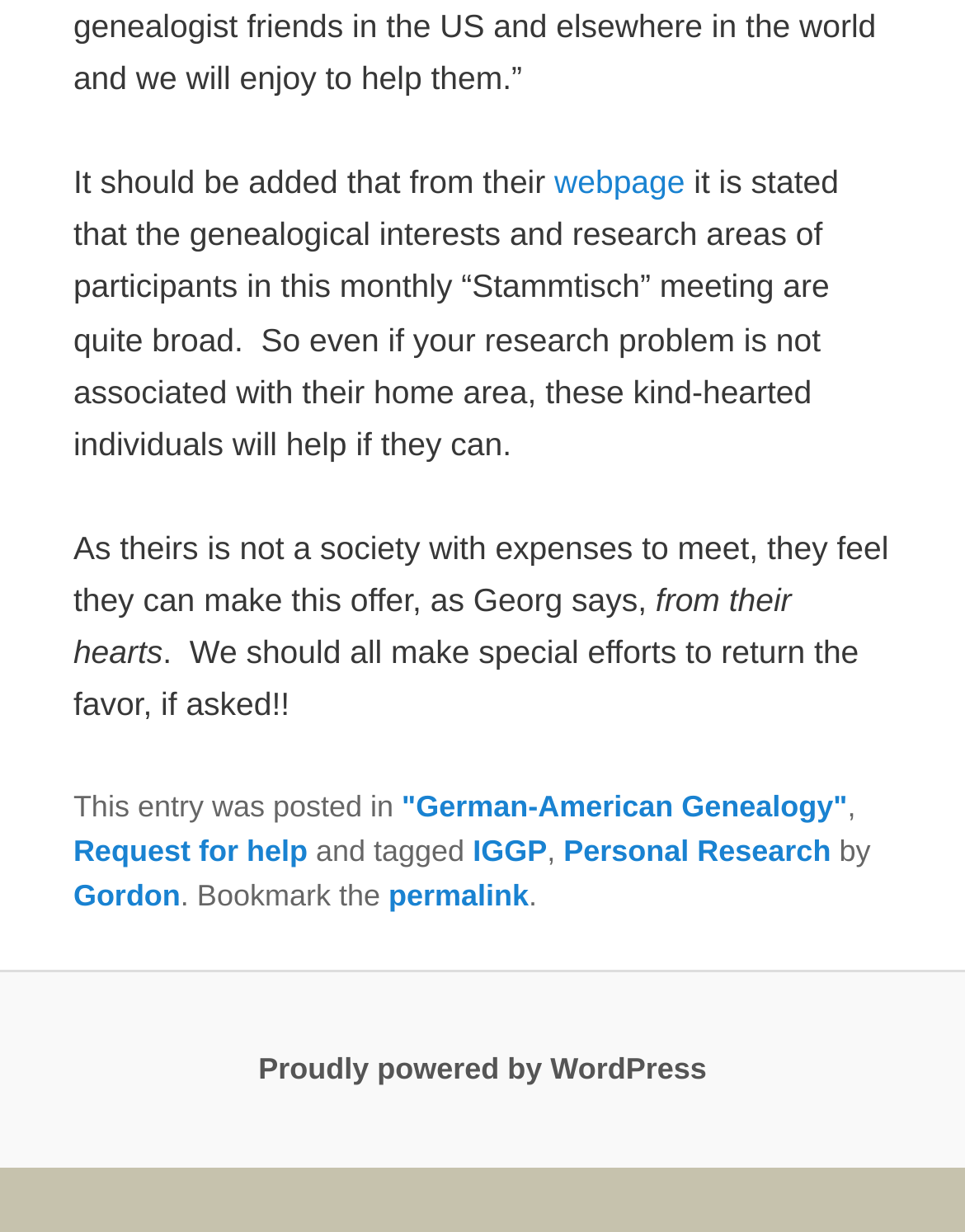Specify the bounding box coordinates of the region I need to click to perform the following instruction: "Learn more about WordPress". The coordinates must be four float numbers in the range of 0 to 1, i.e., [left, top, right, bottom].

[0.268, 0.854, 0.732, 0.882]